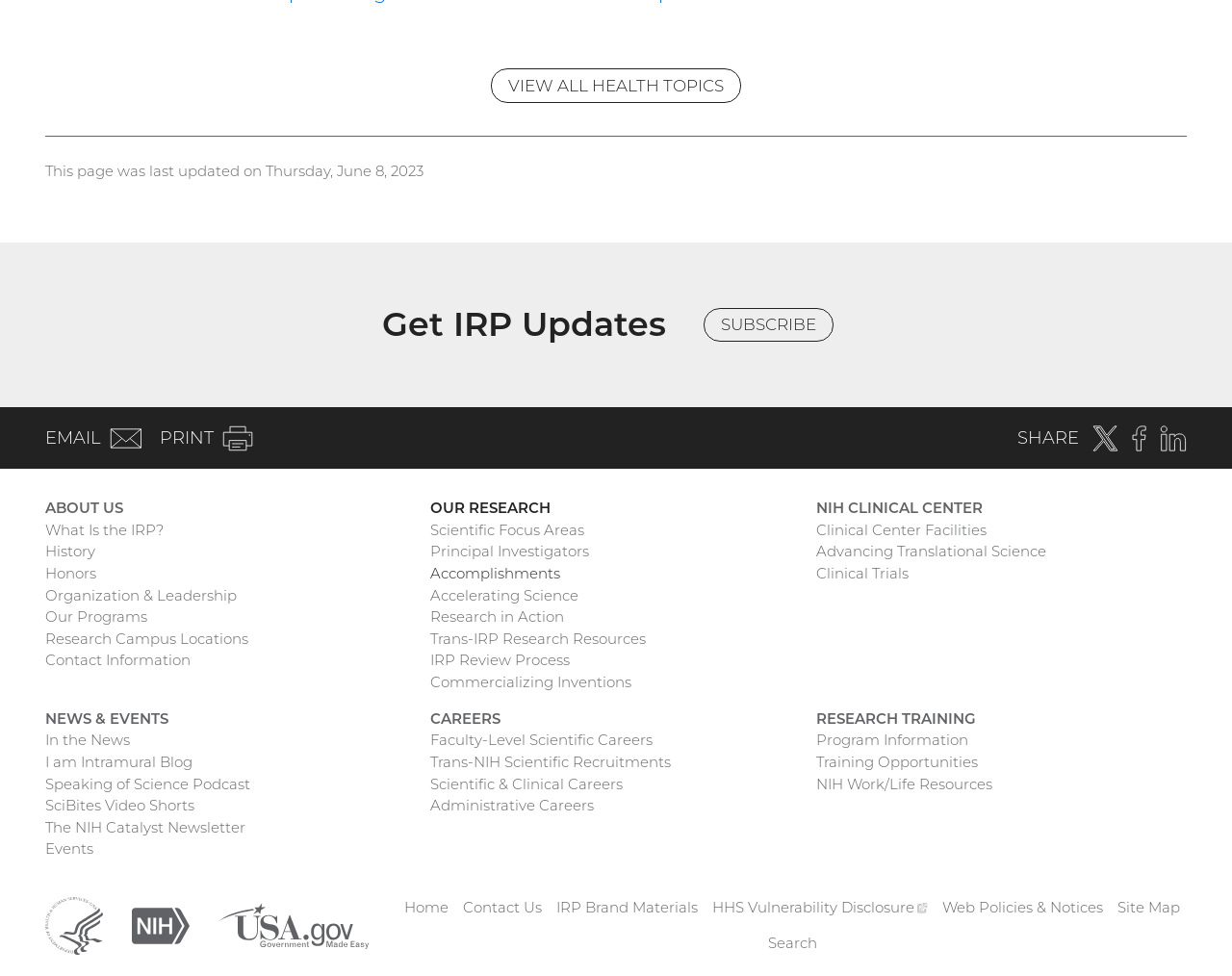How many main categories are available in the main navigation section?
Could you answer the question in a detailed manner, providing as much information as possible?

I counted the number of main categories by looking at the links with the text 'ABOUT US', 'OUR RESEARCH', 'NIH CLINICAL CENTER', 'NEWS & EVENTS', 'CAREERS', and 'RESEARCH TRAINING' which are located in the main navigation section of the webpage.